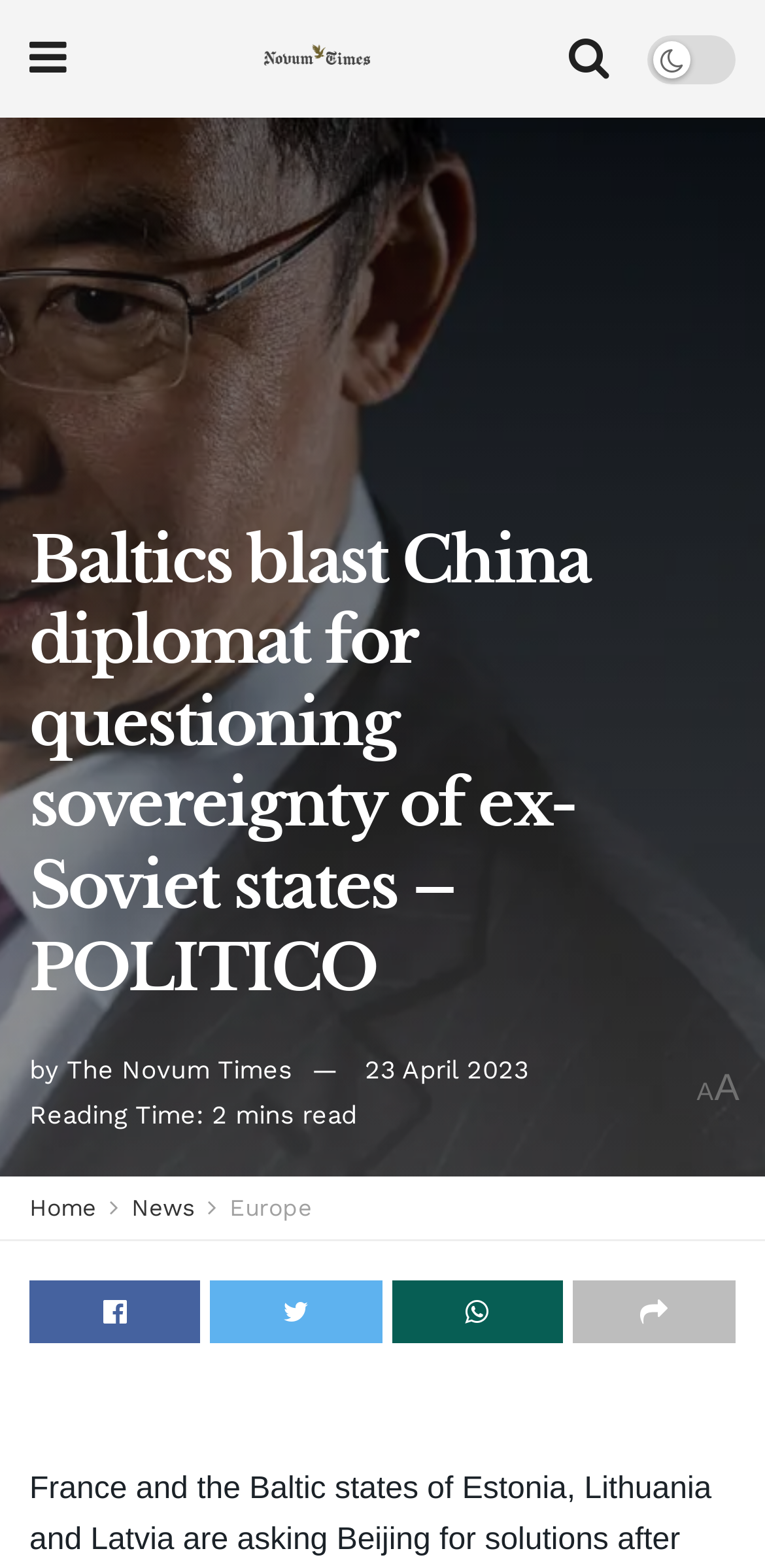Determine the bounding box coordinates for the element that should be clicked to follow this instruction: "share article". The coordinates should be given as four float numbers between 0 and 1, in the format [left, top, right, bottom].

[0.512, 0.817, 0.735, 0.857]